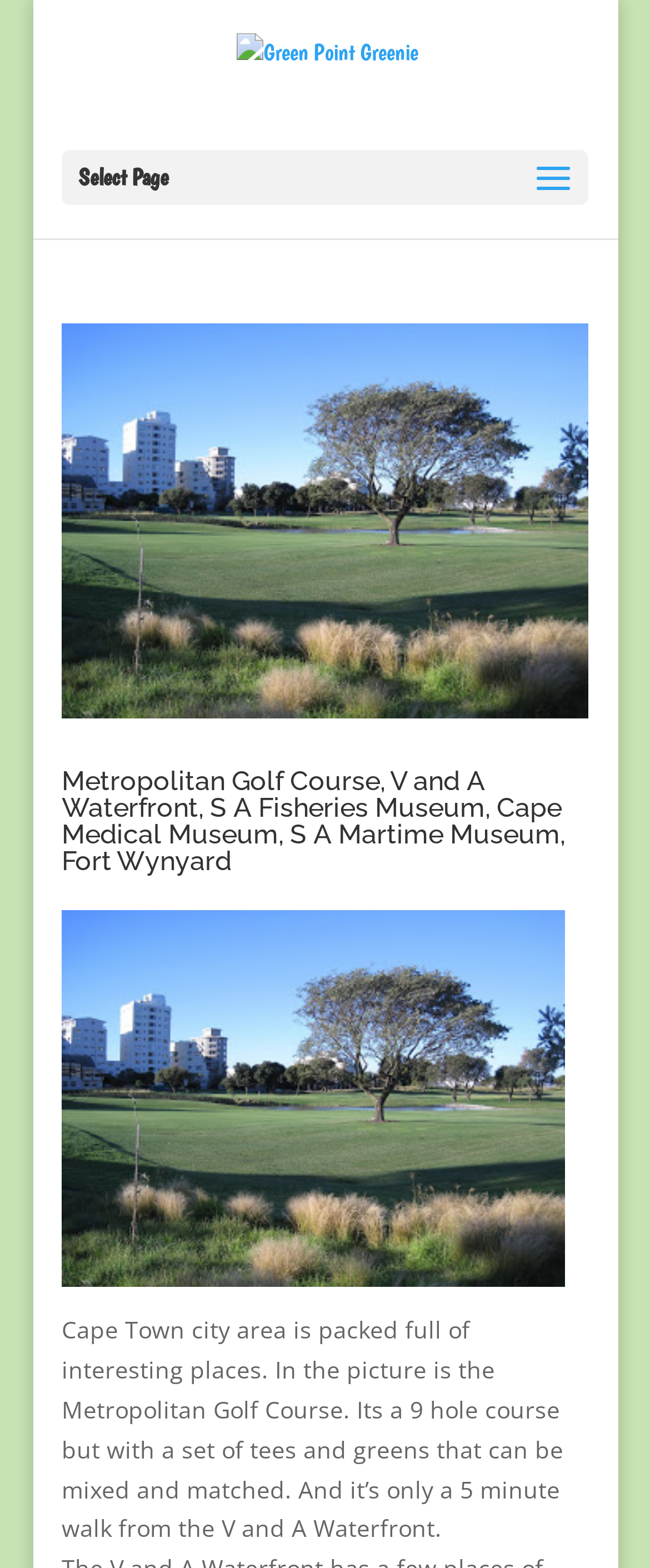Please reply to the following question with a single word or a short phrase:
How many links are there in the webpage?

4